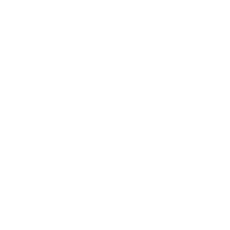Generate a detailed caption that encompasses all aspects of the image.

The image features a playful and dynamic design that represents a carousel of memories, showcasing a photography session shared on social media. Accompanying links suggest that these images are snippets from various milestone events and photo sessions captured by Abby Hudson, a dedicated professional photographer. The carousel format allows for a vibrant display of images, highlighting moments such as senior portraits, family gatherings, and engagement shoots. This invites viewers to join in on the excitement and experience the essence of each cherished occasion through inviting sneak peeks and uplifting narratives. The visual elements are designed to resonate with a community that appreciates photography as a means of documenting life’s significant milestones.